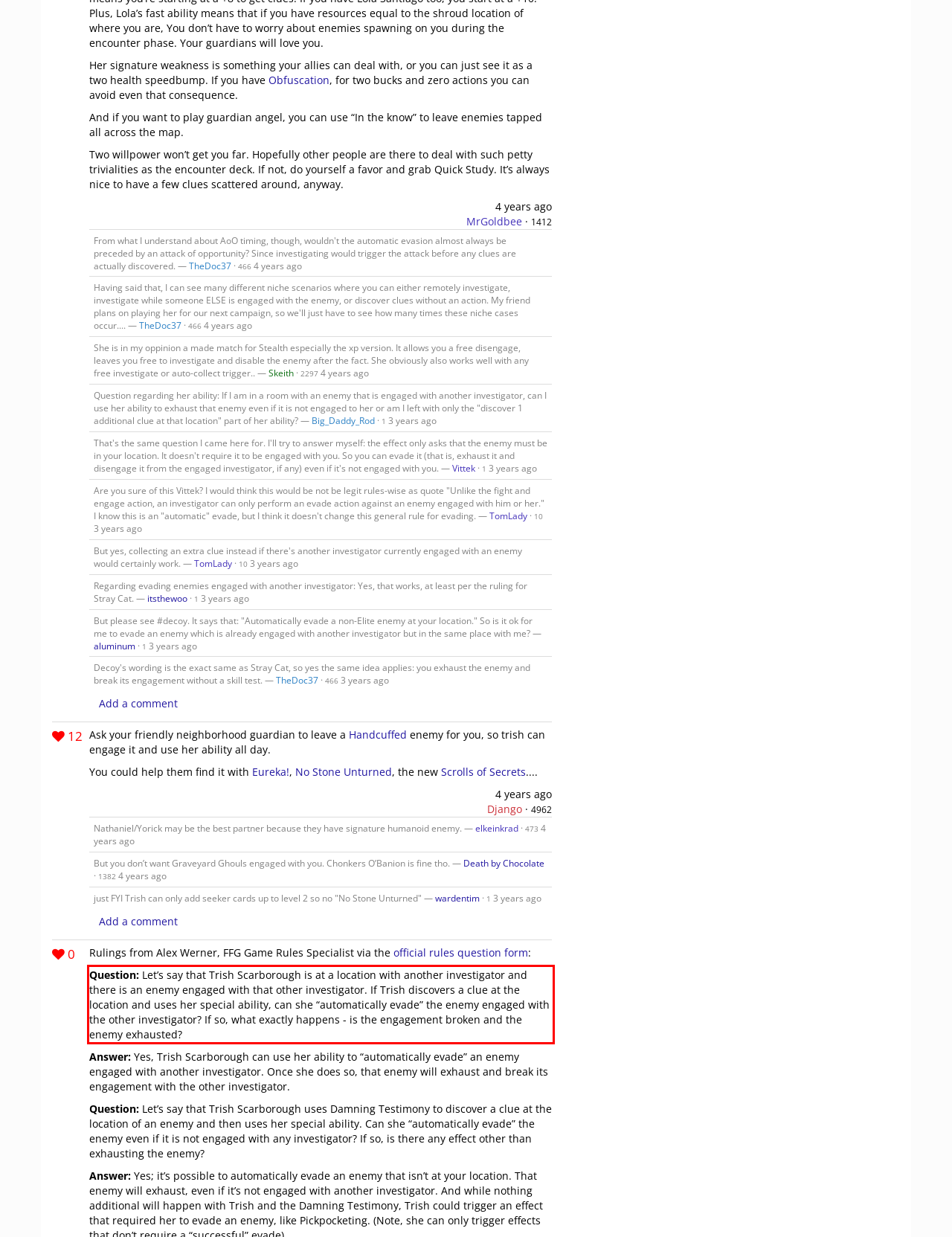Perform OCR on the text inside the red-bordered box in the provided screenshot and output the content.

Question: Let’s say that Trish Scarborough is at a location with another investigator and there is an enemy engaged with that other investigator. If Trish discovers a clue at the location and uses her special ability, can she “automatically evade” the enemy engaged with the other investigator? If so, what exactly happens - is the engagement broken and the enemy exhausted?